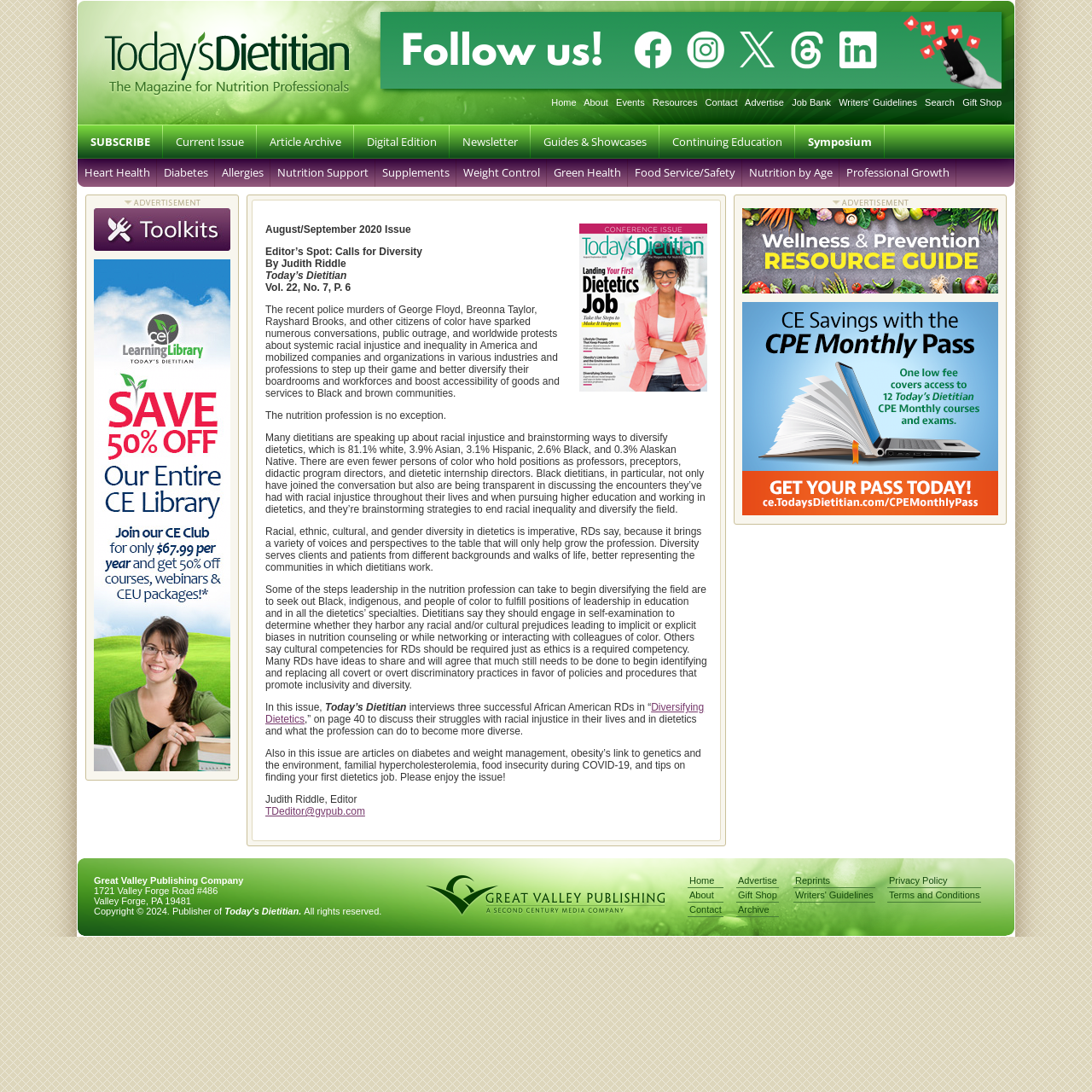What is the profession of the people being discussed in the article?
Examine the image closely and answer the question with as much detail as possible.

I found the answer by reading the article, which mentions 'dietitians' and 'RDs' (registered dietitians) throughout the text.